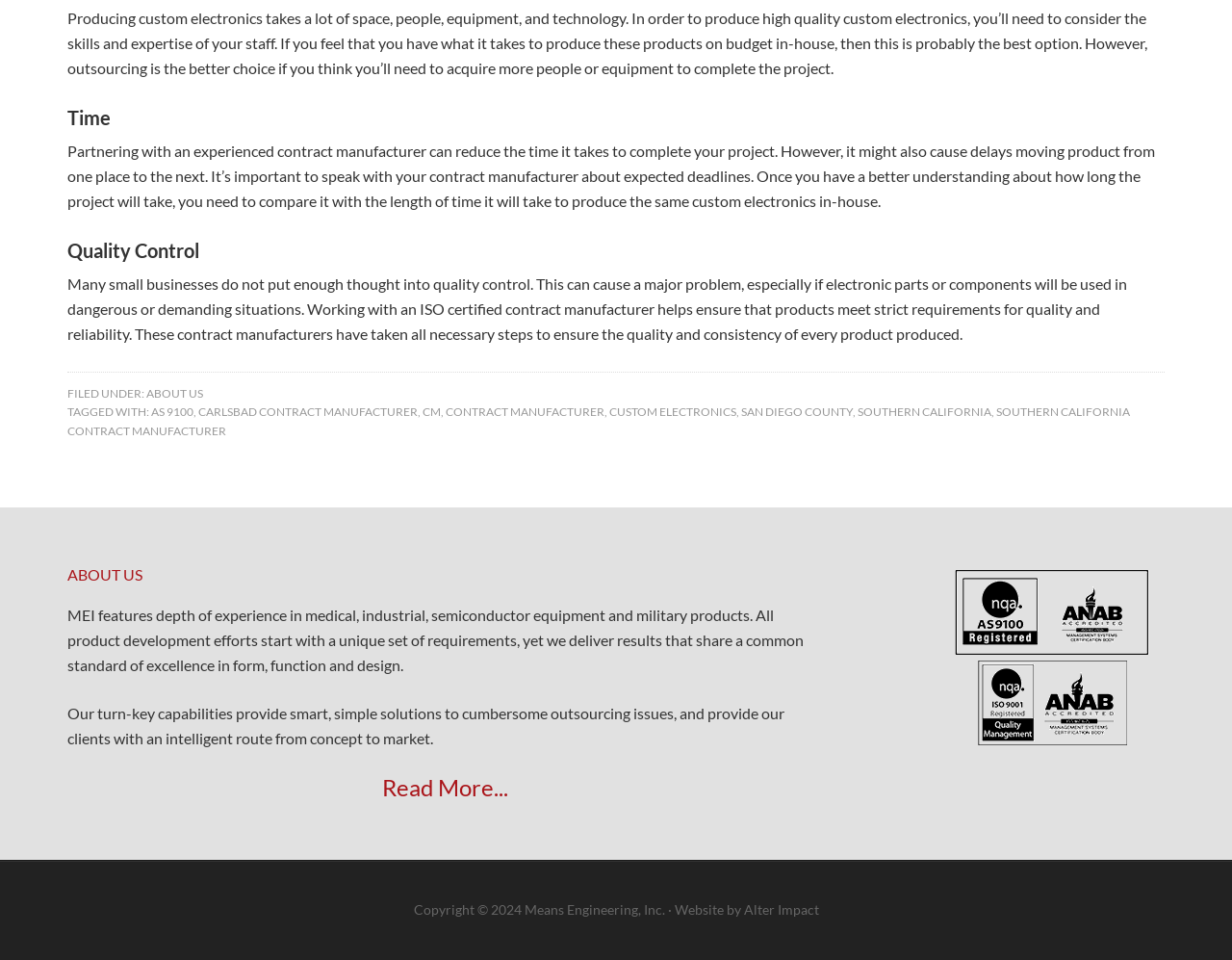Provide the bounding box coordinates, formatted as (top-left x, top-left y, bottom-right x, bottom-right y), with all values being floating point numbers between 0 and 1. Identify the bounding box of the UI element that matches the description: AS 9100

[0.123, 0.421, 0.157, 0.436]